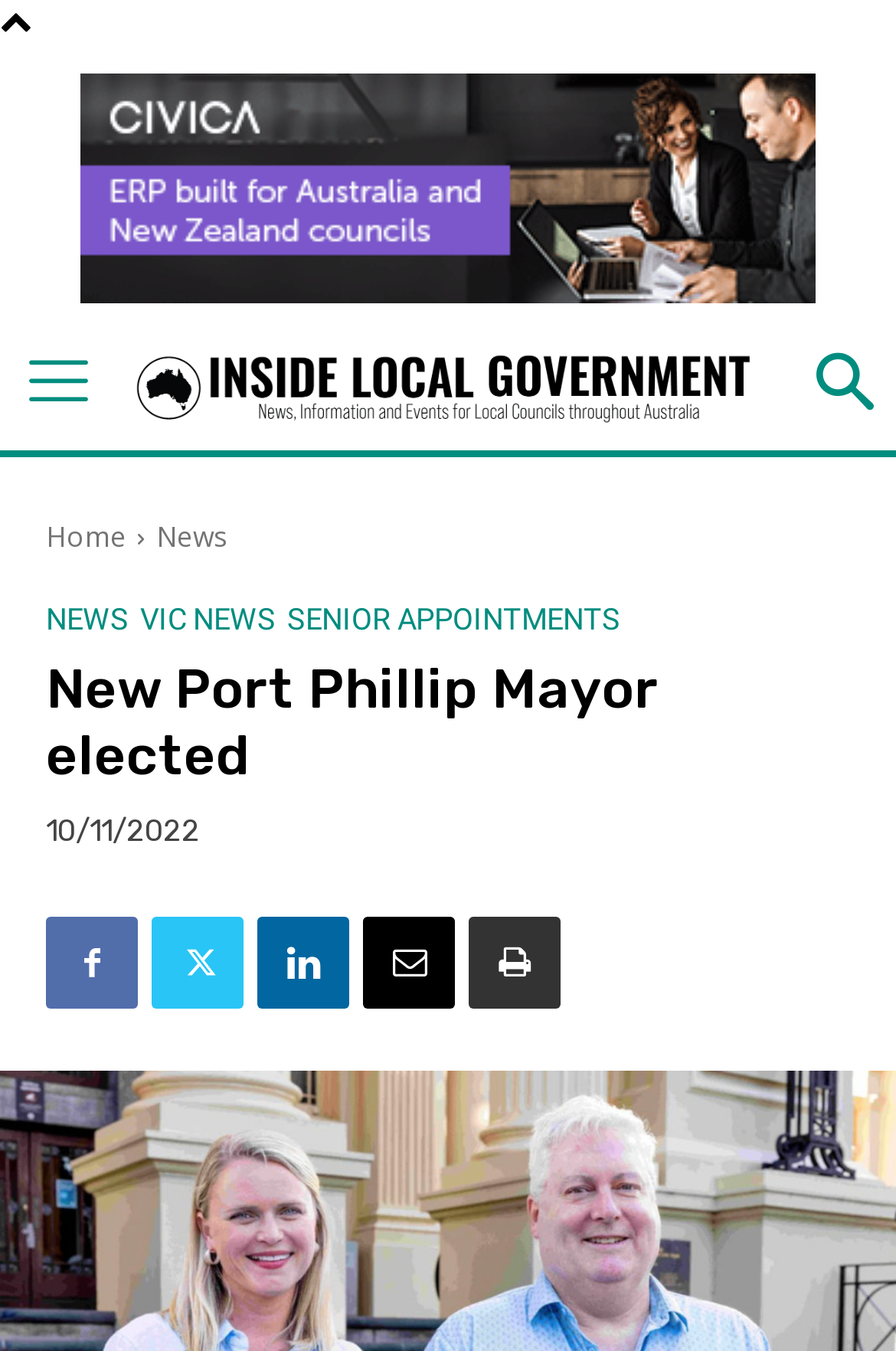Determine the bounding box coordinates of the clickable region to carry out the instruction: "Go to home page".

[0.051, 0.383, 0.141, 0.412]